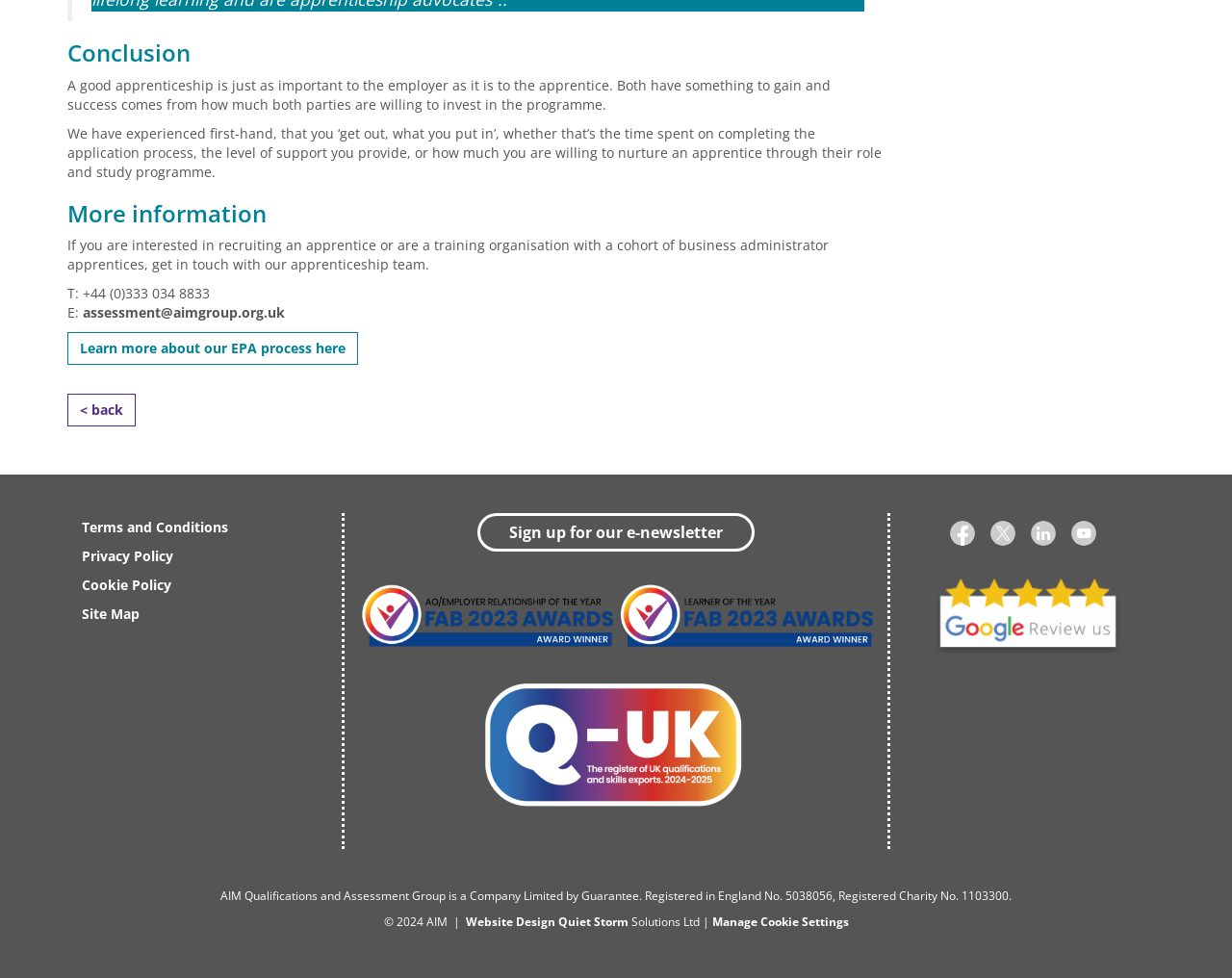Please identify the coordinates of the bounding box that should be clicked to fulfill this instruction: "Go back to the previous page".

[0.055, 0.403, 0.11, 0.436]